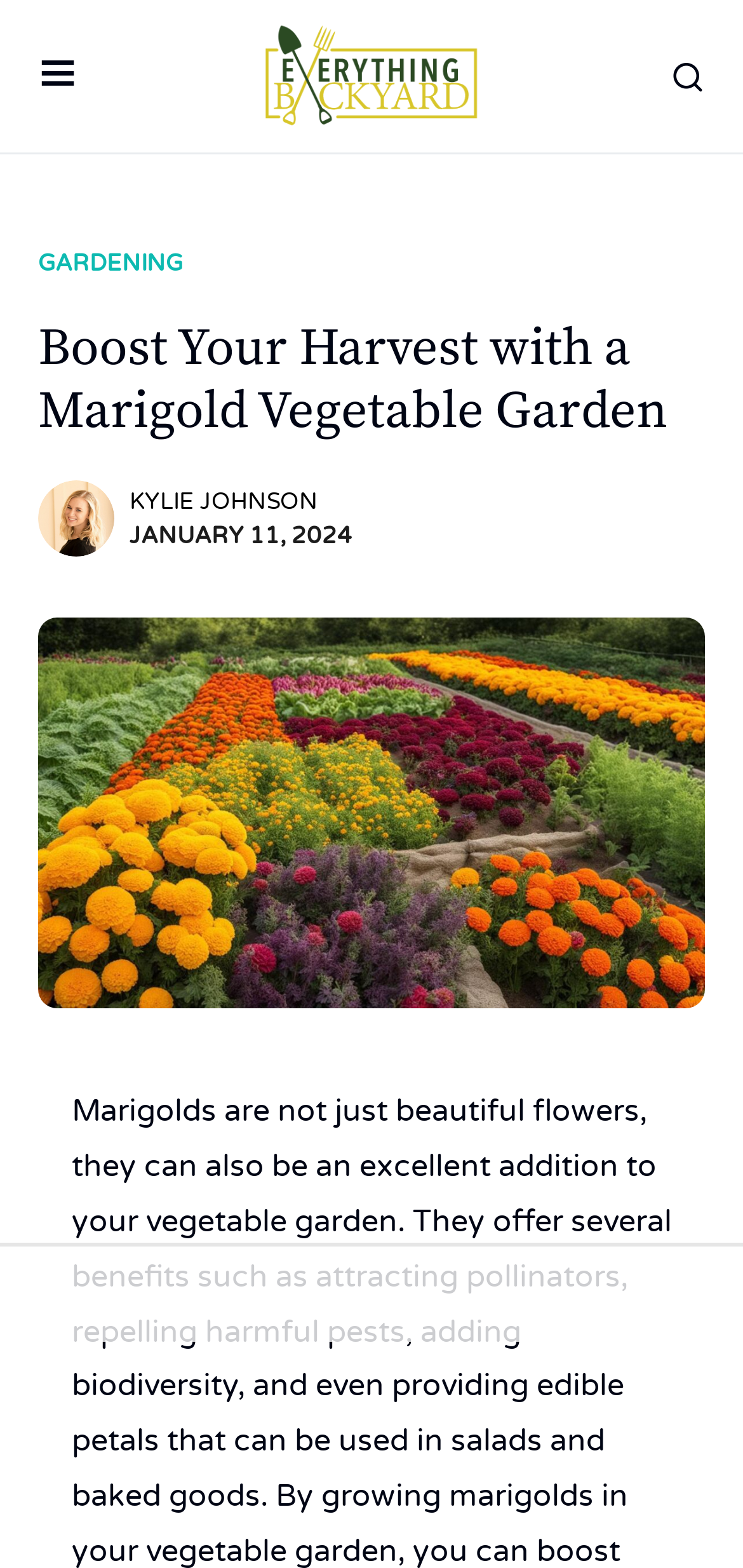Please find the main title text of this webpage.

Boost Your Harvest with a Marigold Vegetable Garden